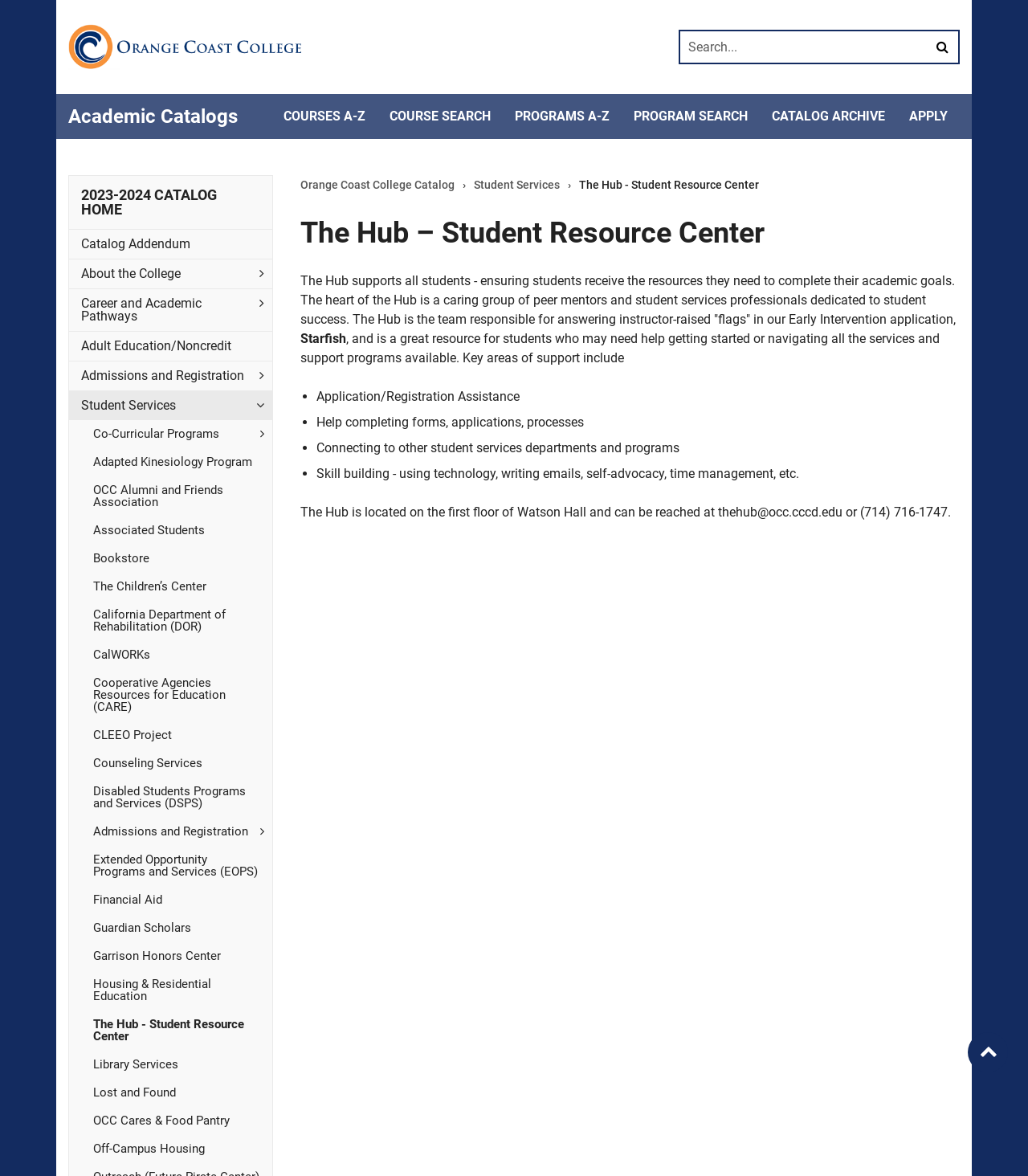Determine the bounding box coordinates of the clickable element to achieve the following action: 'Get help from The Hub'. Provide the coordinates as four float values between 0 and 1, formatted as [left, top, right, bottom].

[0.292, 0.232, 0.467, 0.245]